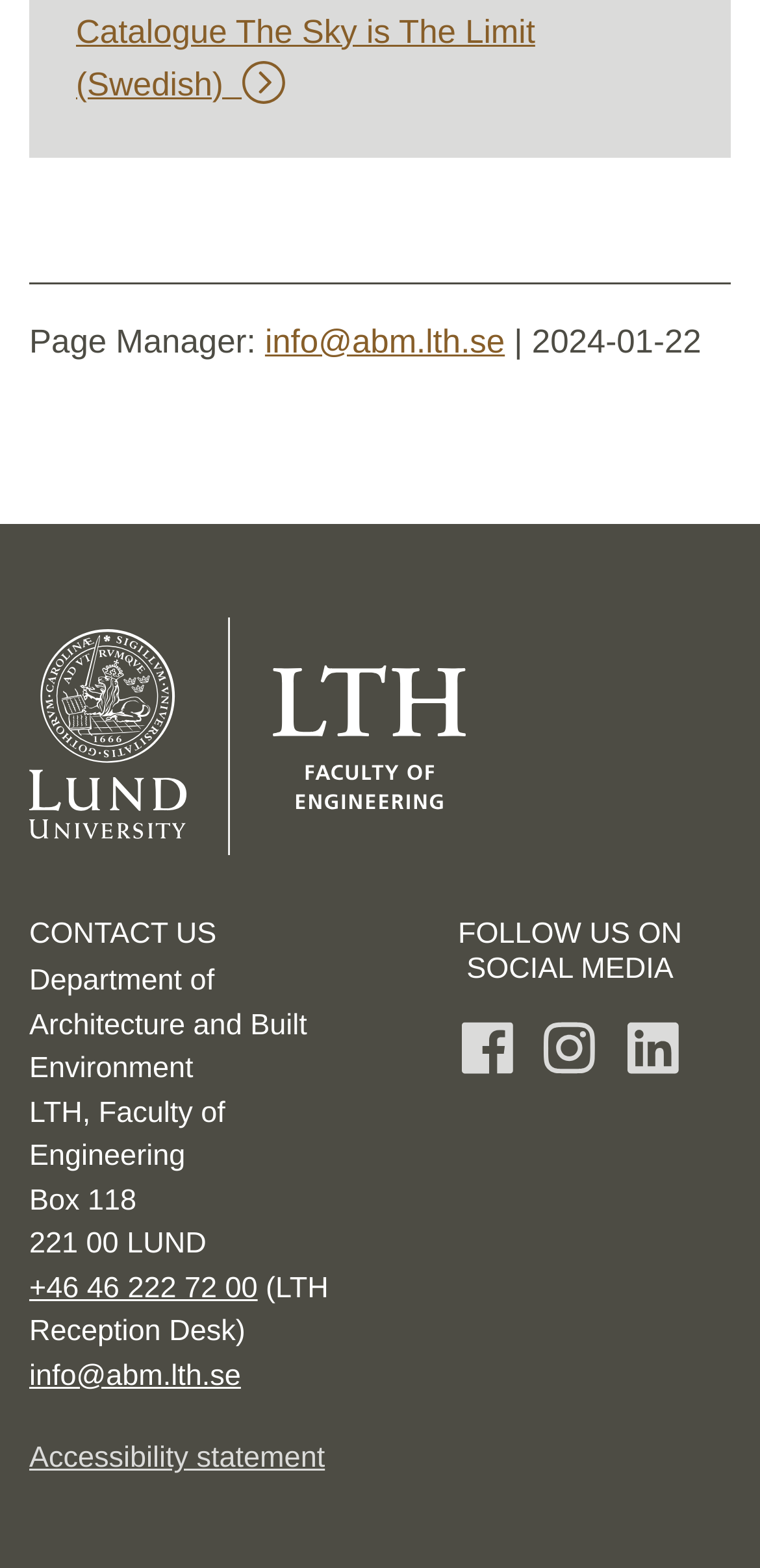Can you find the bounding box coordinates of the area I should click to execute the following instruction: "Call the phone number '+46 46 222 72 00'"?

[0.038, 0.811, 0.339, 0.832]